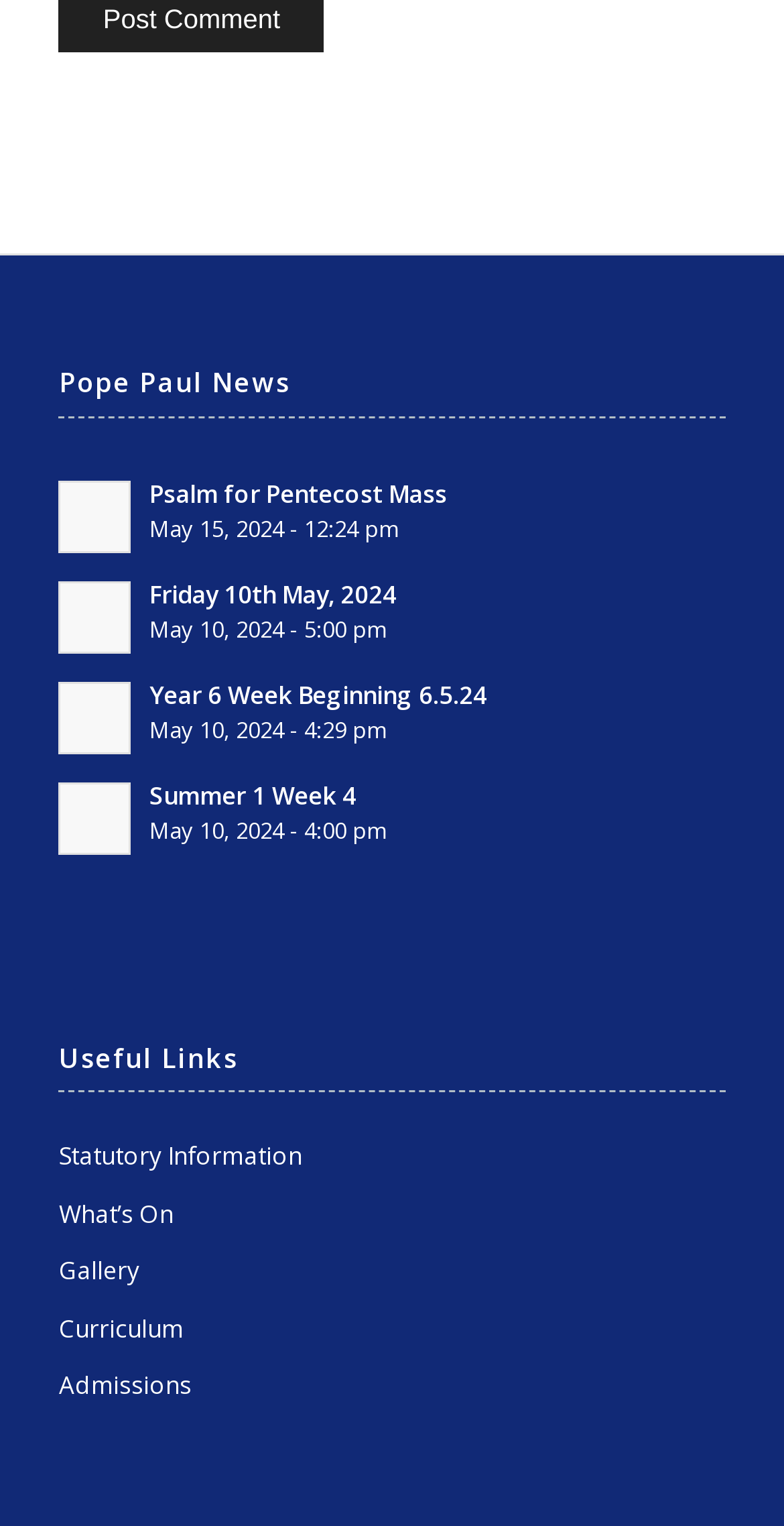How many links are under 'Useful Links'?
Answer the question in as much detail as possible.

I counted the number of links under the 'Useful Links' heading, which are 'Statutory Information', 'What’s On', 'Gallery', 'Curriculum', 'Admissions', and found that there are 6 links in total.